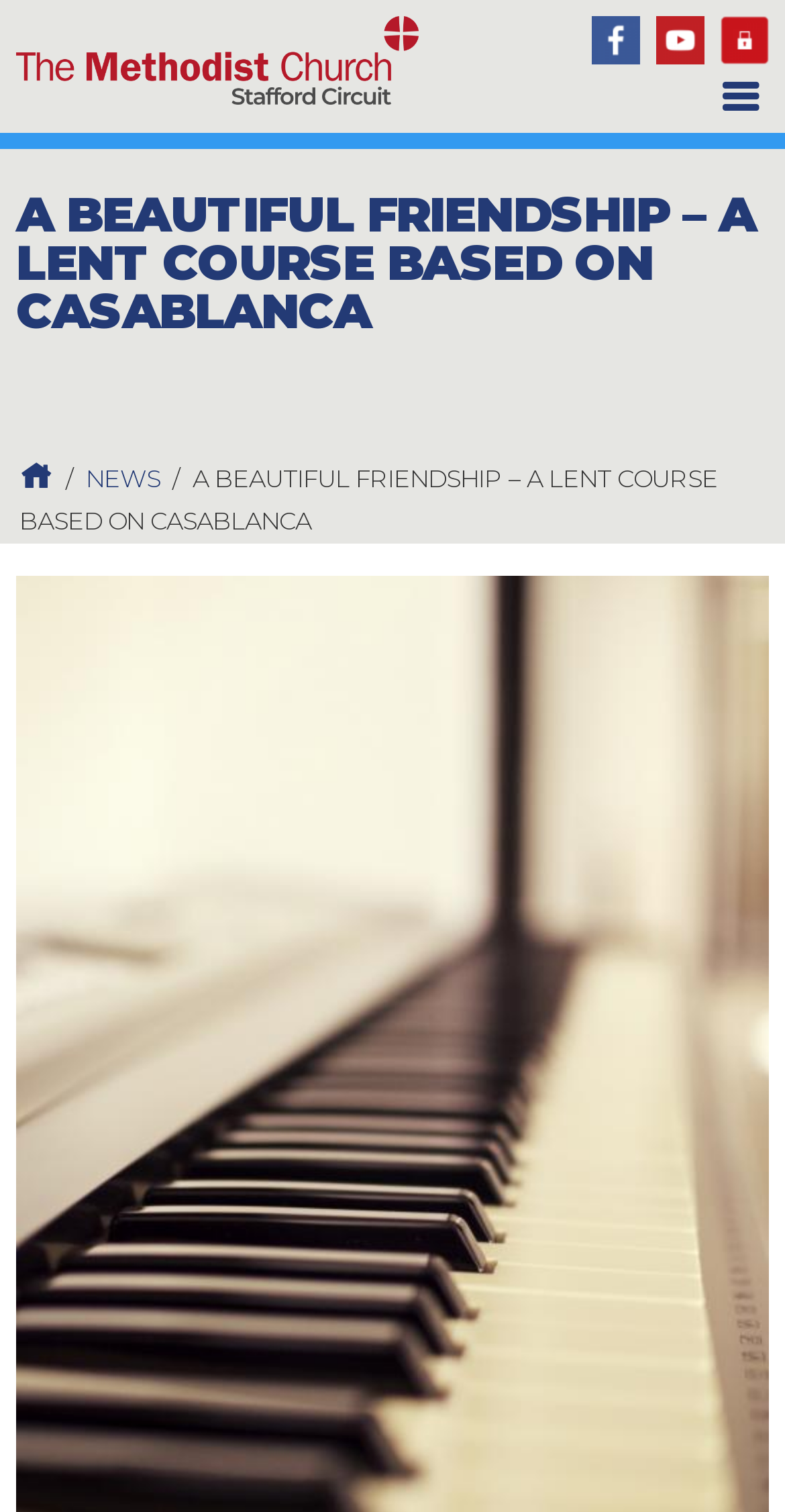How many social media links are available?
Answer the question with as much detail as you can, using the image as a reference.

There are two social media links available on the webpage, one for Facebook and one for YouTube, which can be found in the top-right corner of the webpage.